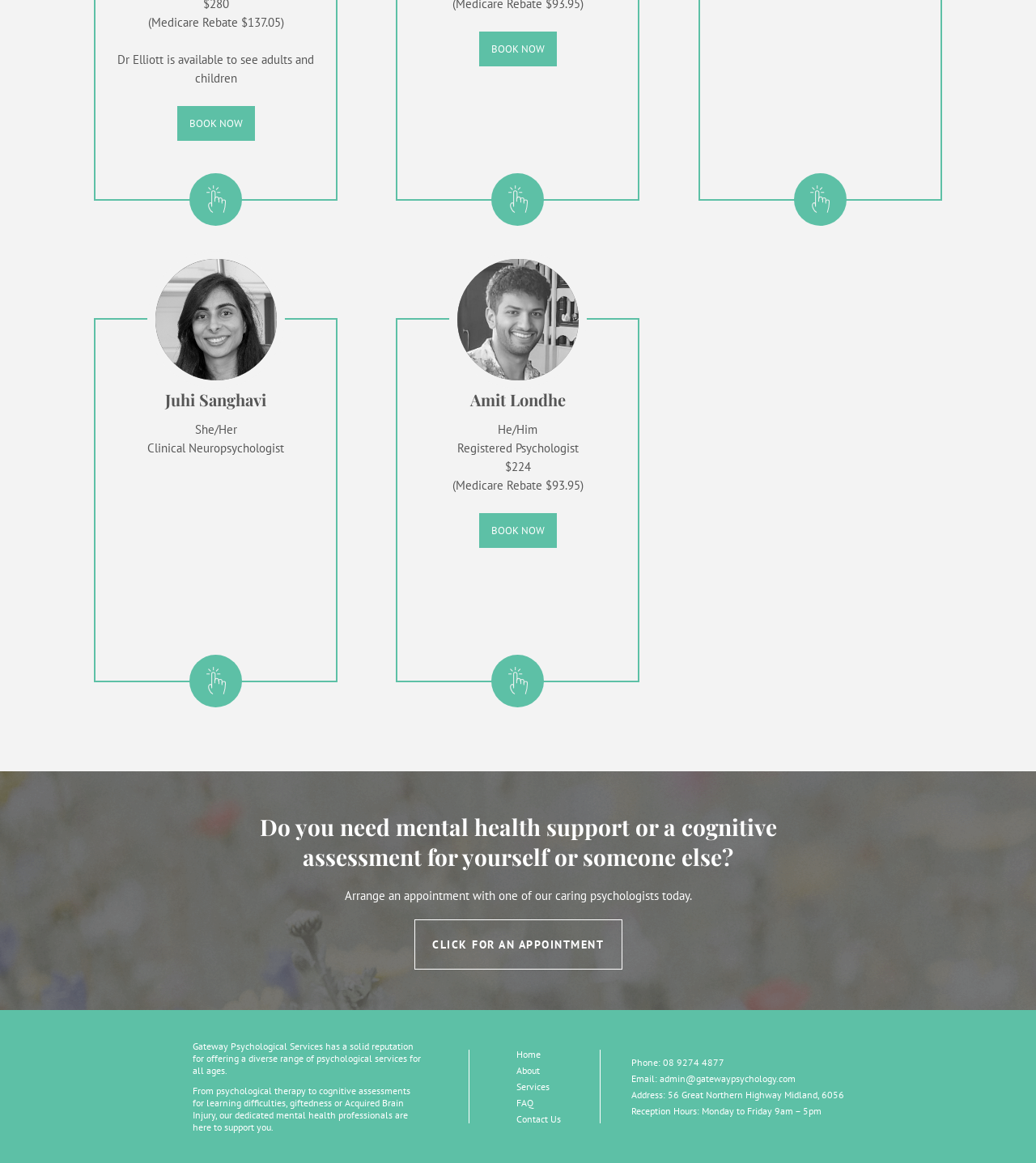What is the address of Gateway Psychological Services?
Answer with a single word or phrase, using the screenshot for reference.

56 Great Northern Highway Midland, 6056